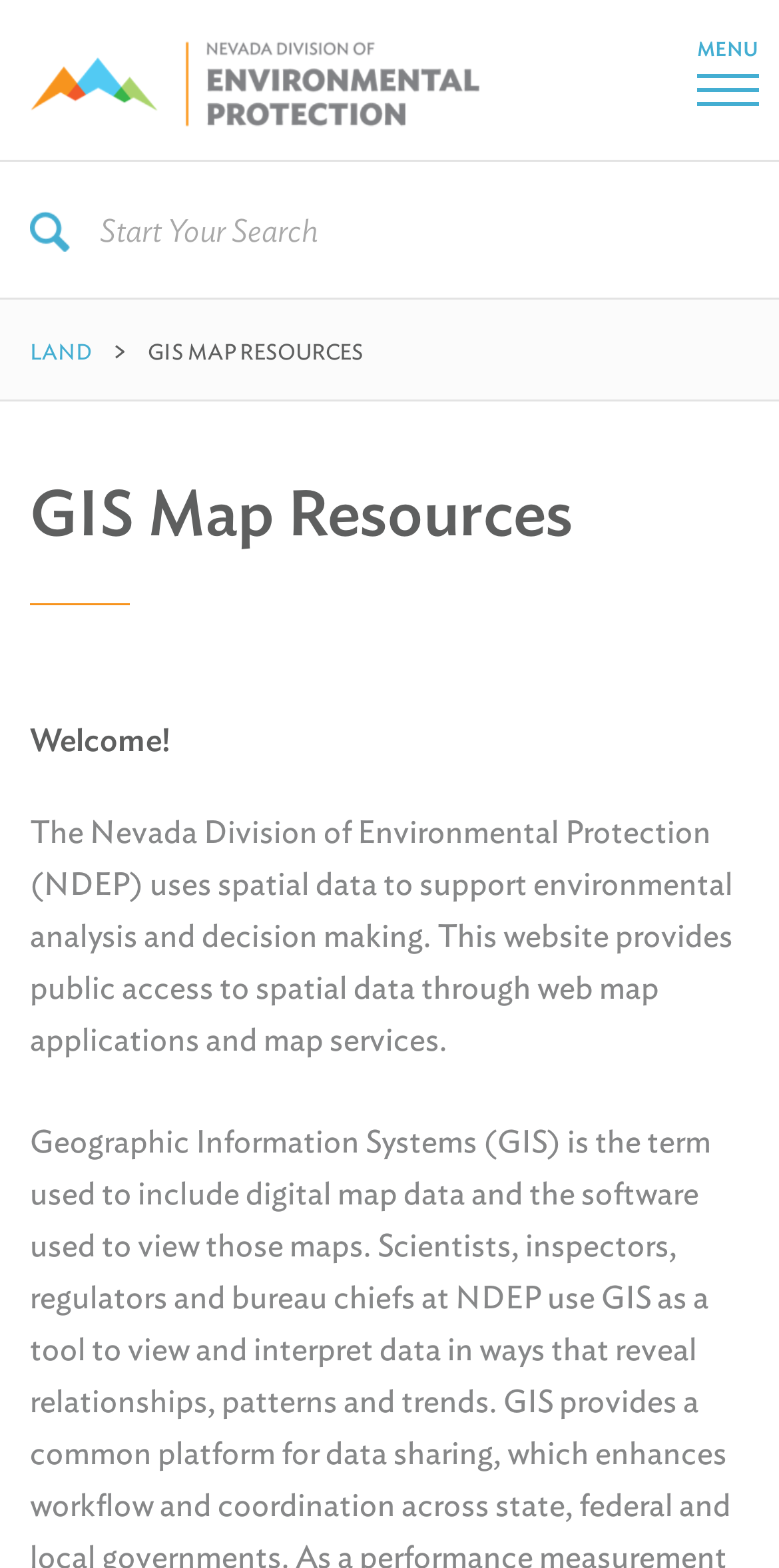Refer to the image and provide a thorough answer to this question:
What type of data does the website support?

I found the answer by reading the paragraph of text below the heading 'GIS Map Resources', which mentions that the Nevada Division of Environmental Protection uses spatial data to support environmental analysis and decision making.